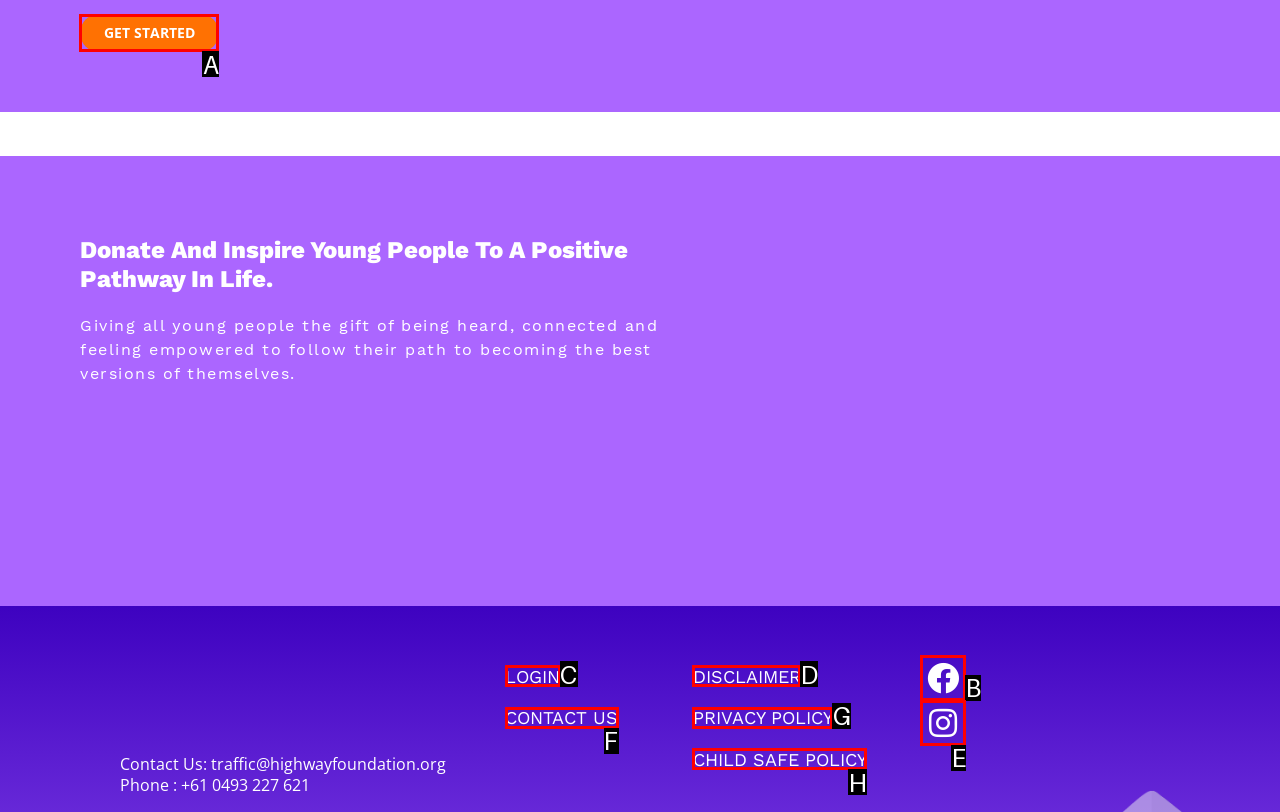Indicate the HTML element that should be clicked to perform the task: Click on GET STARTED Reply with the letter corresponding to the chosen option.

A